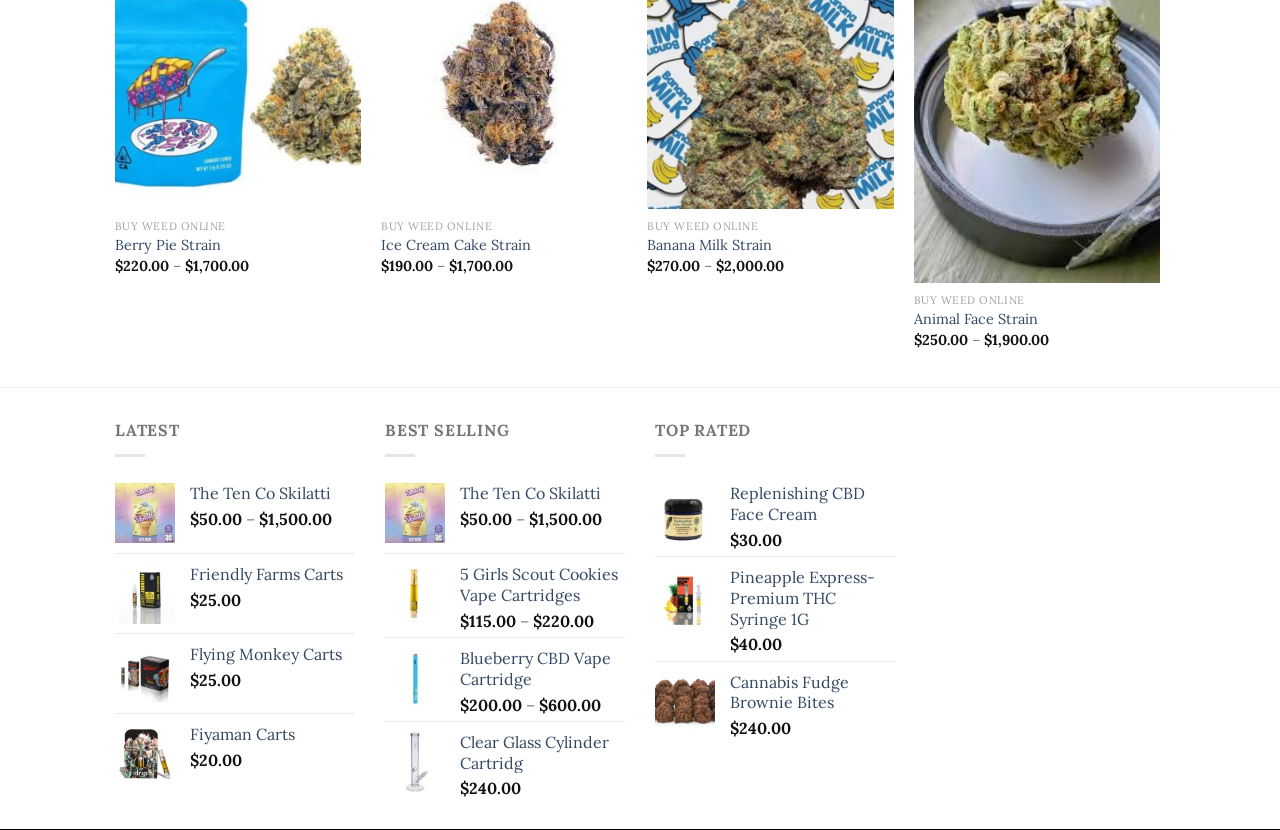What is the price of Berry Pie Strain?
Based on the image content, provide your answer in one word or a short phrase.

$220.00